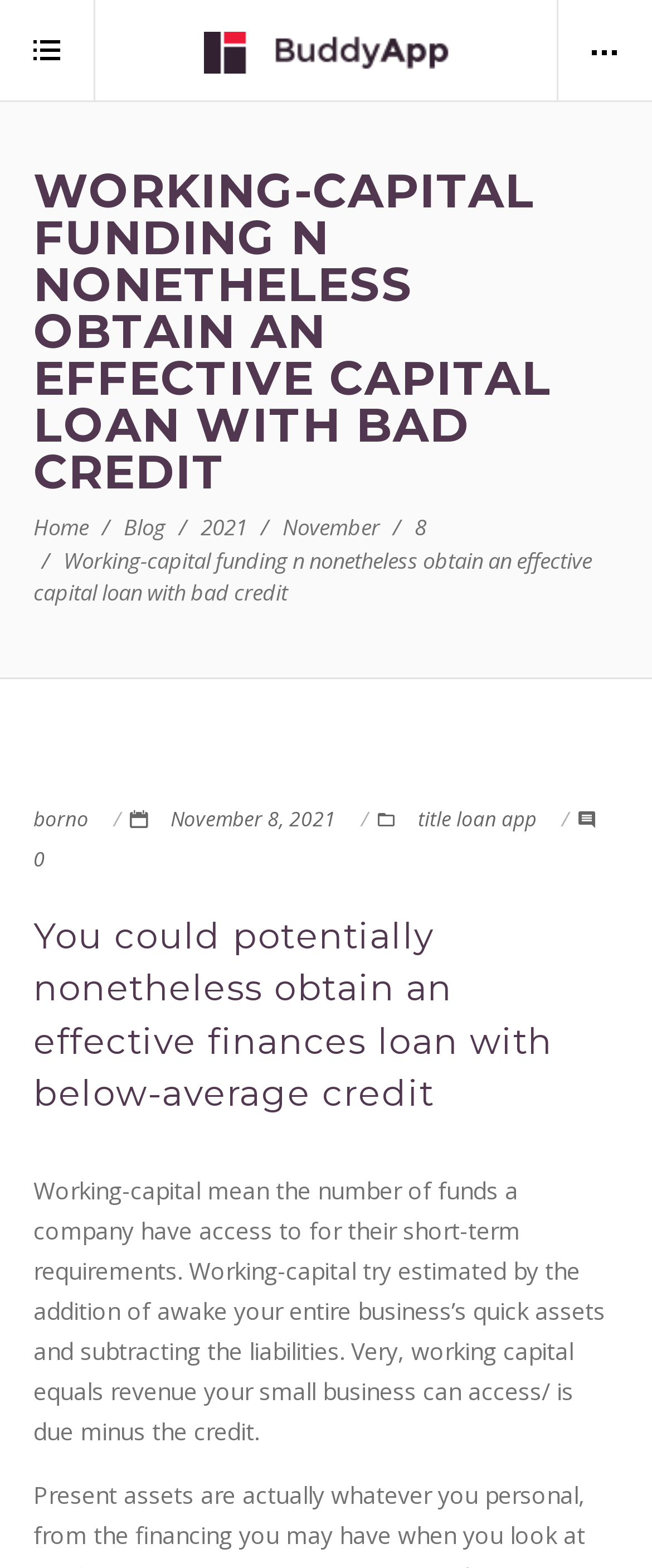Identify the webpage's primary heading and generate its text.

WORKING-CAPITAL FUNDING N NONETHELESS OBTAIN AN EFFECTIVE CAPITAL LOAN WITH BAD CREDIT